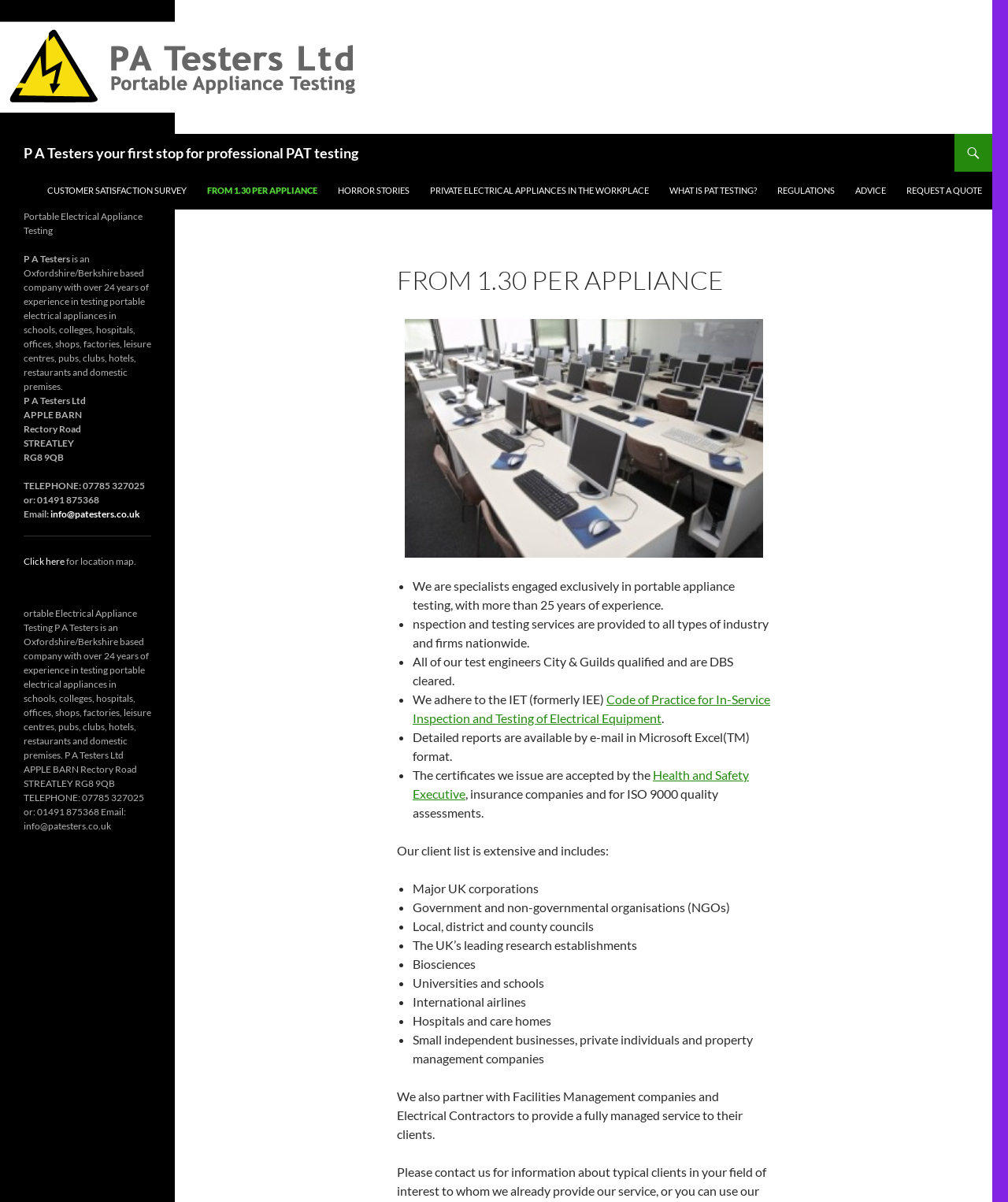Locate the bounding box coordinates of the element you need to click to accomplish the task described by this instruction: "View Media Contacts".

None